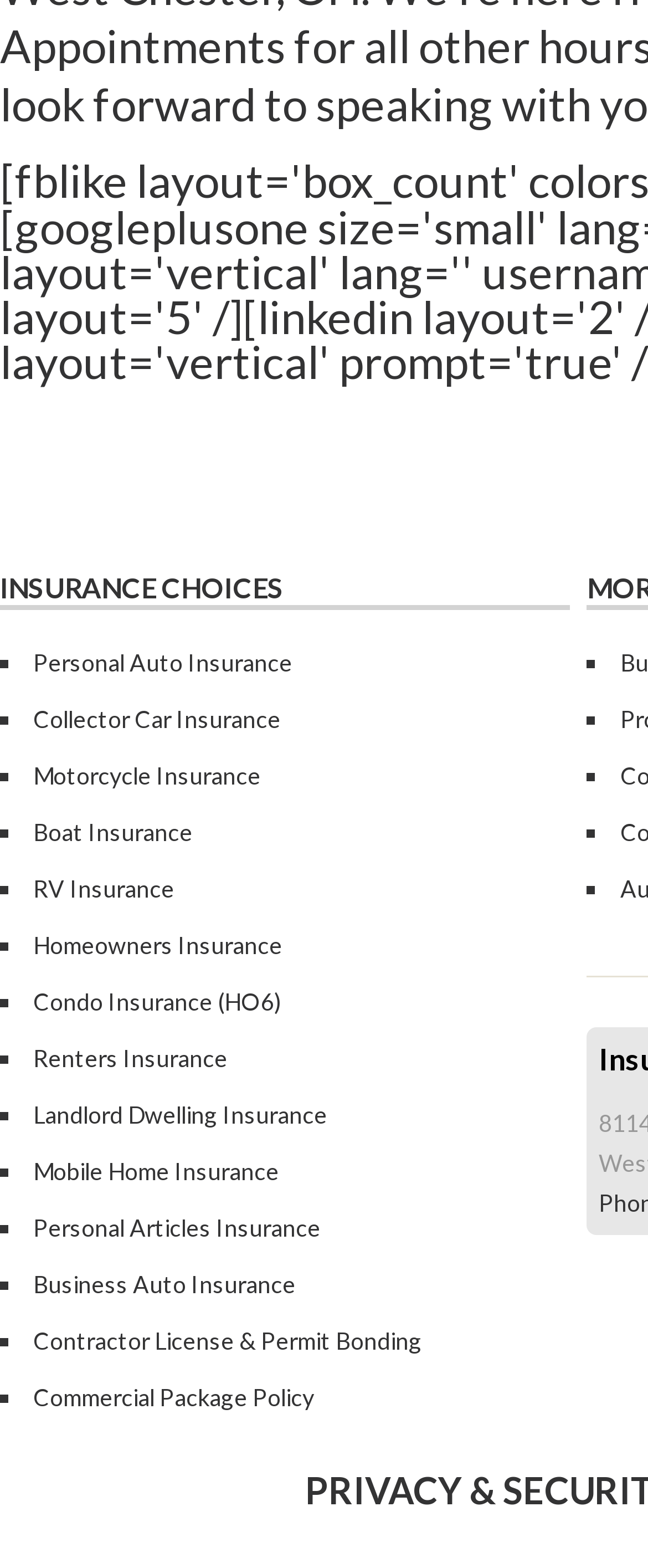Determine the bounding box coordinates of the clickable element to achieve the following action: 'Read the post How I hear God More Easily – Not Buying Another Book'. Provide the coordinates as four float values between 0 and 1, formatted as [left, top, right, bottom].

None